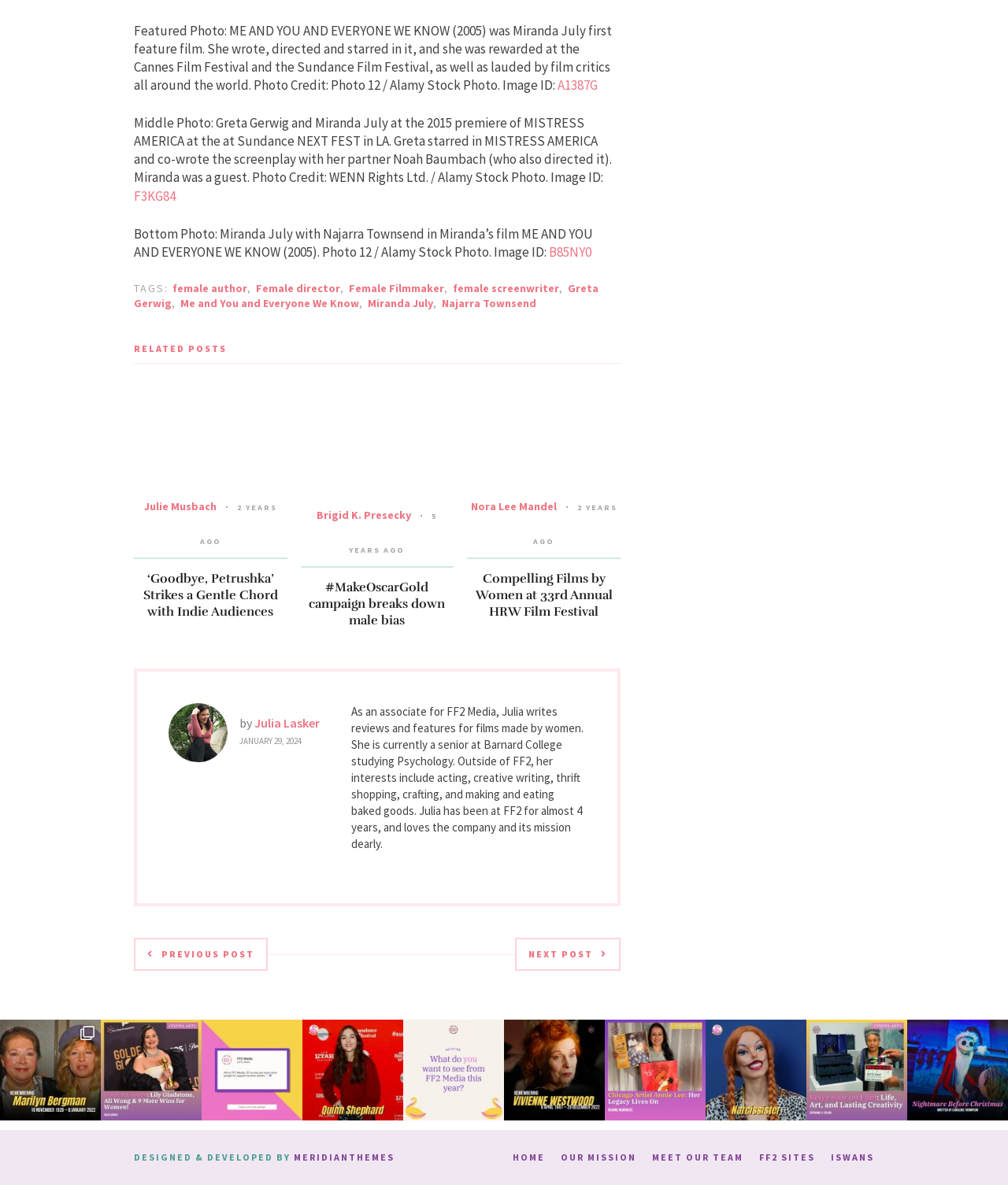Find the bounding box coordinates of the clickable element required to execute the following instruction: "Read about Miranda July's film 'Me and You and Everyone We Know'". Provide the coordinates as four float numbers between 0 and 1, i.e., [left, top, right, bottom].

[0.133, 0.19, 0.588, 0.22]